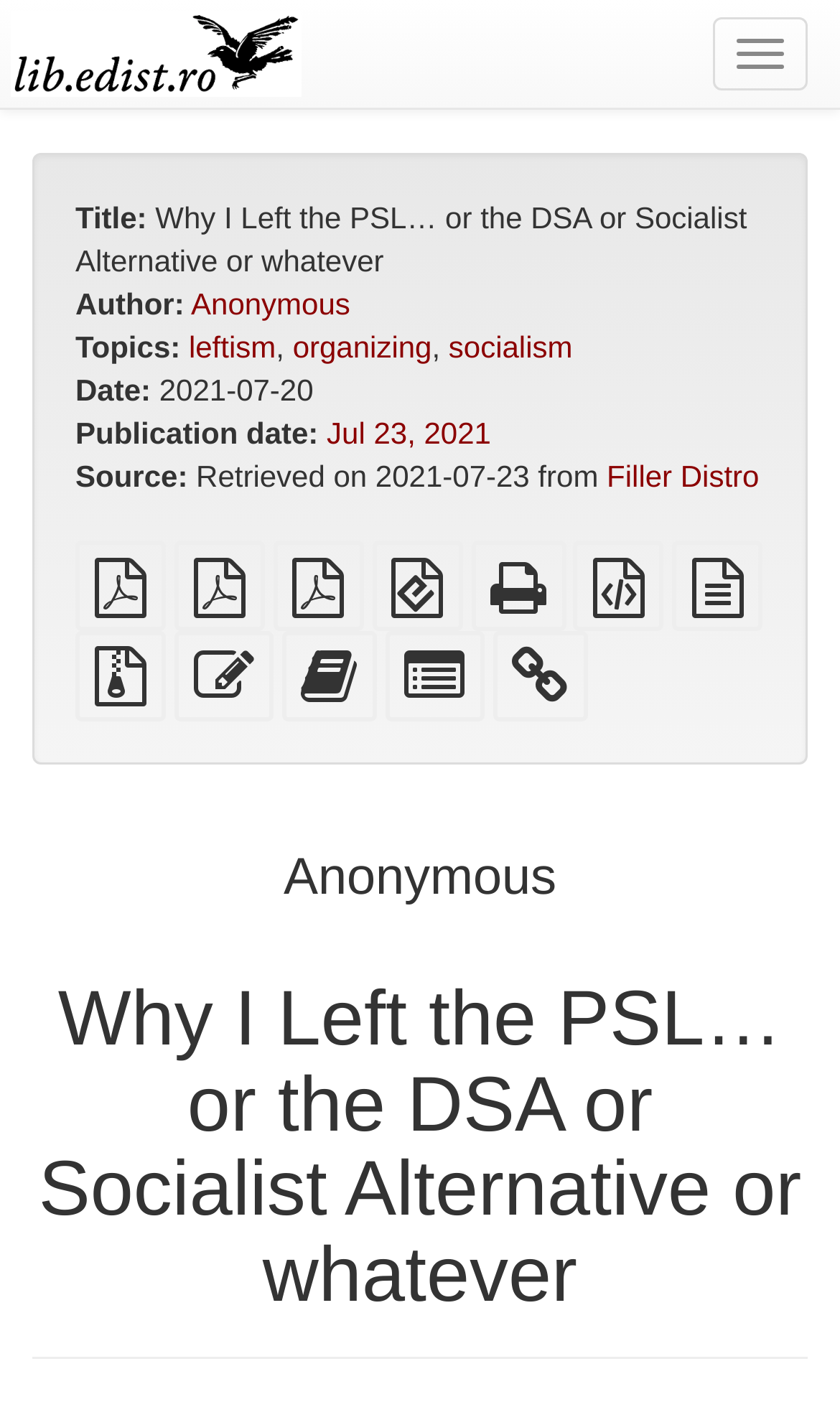Please extract the primary headline from the webpage.

Why I Left the PSL… or the DSA or Socialist Alternative or whatever